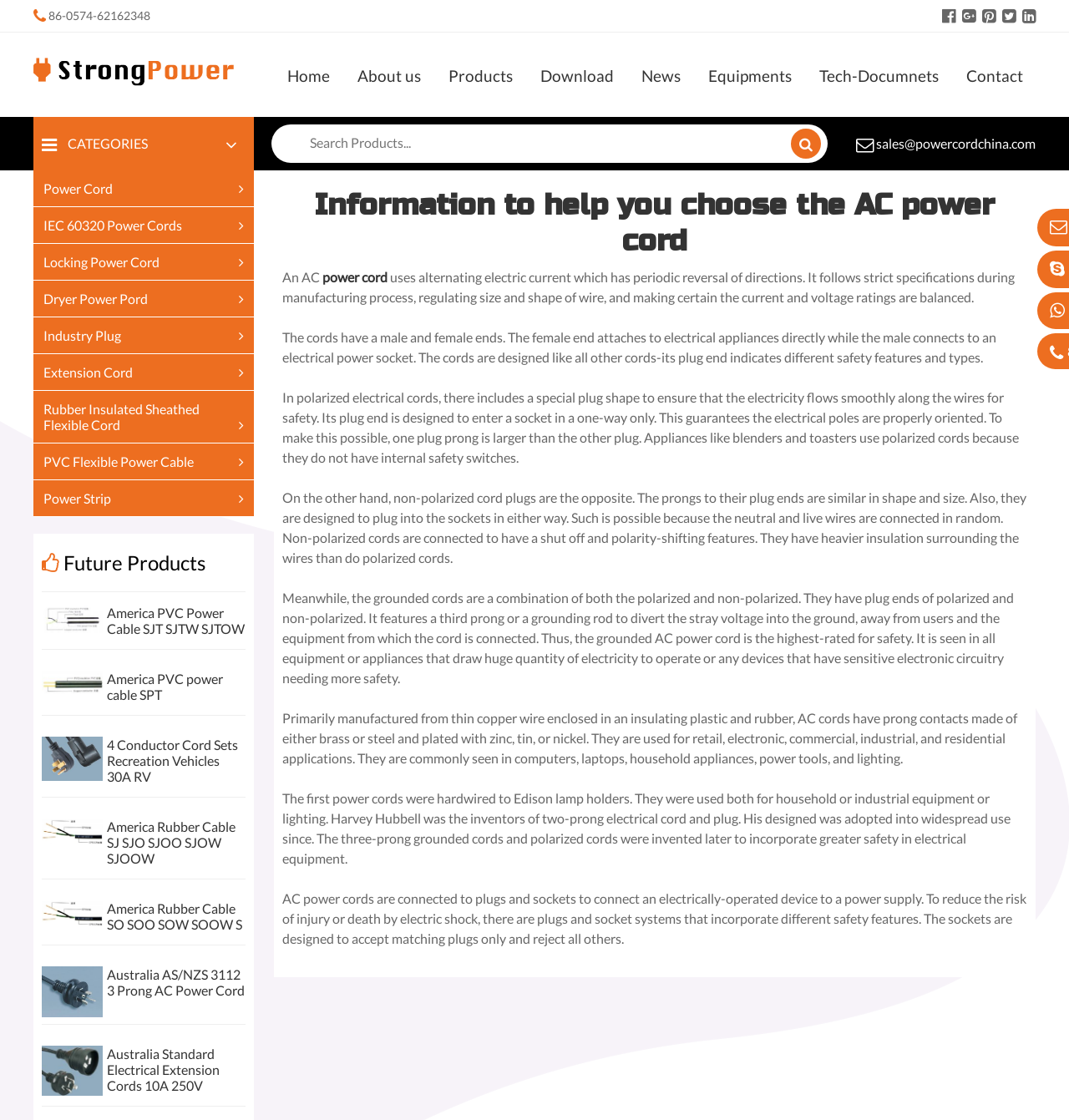Extract the bounding box coordinates for the HTML element that matches this description: "IEC 60320 Power Cords". The coordinates should be four float numbers between 0 and 1, i.e., [left, top, right, bottom].

[0.041, 0.194, 0.17, 0.208]